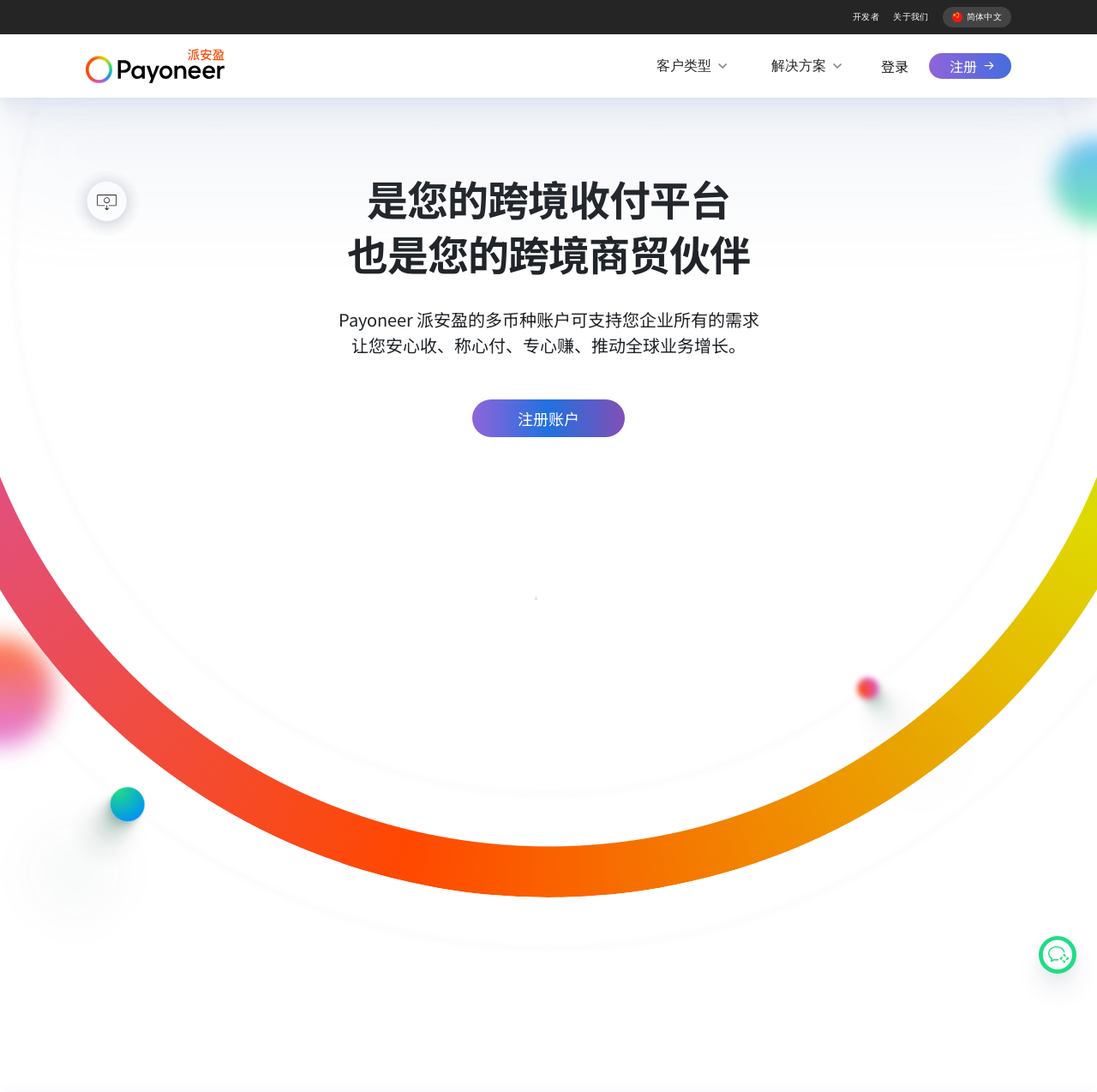Please answer the following question using a single word or phrase: 
What is the name of the platform?

Payoneer